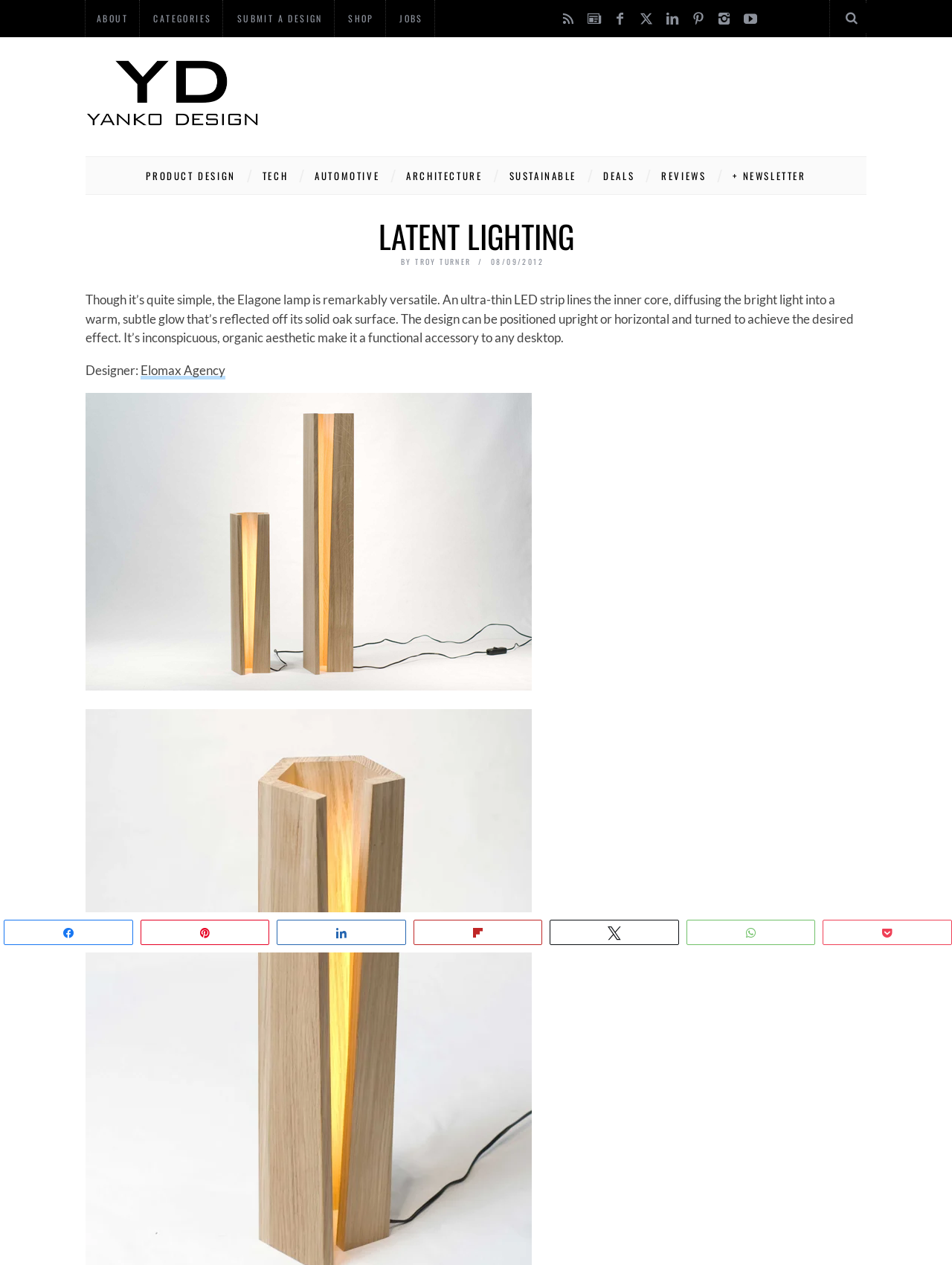Generate a thorough explanation of the webpage's elements.

The webpage is about Latent Lighting, a design-focused website. At the top, there is a search bar with a magnifying glass icon and a "SEARCH" label. To the right of the search bar, there are several social media icons. Below the search bar, there are seven navigation links: "ABOUT", "CATEGORIES", "SUBMIT A DESIGN", "SHOP", "JOBS", and "Yanko Design - Modern Industrial Design News", which is accompanied by a logo image.

In the main content area, there are several sections. On the left, there are eight category links: "PRODUCT DESIGN", "TECH", "AUTOMOTIVE", "ARCHITECTURE", "SUSTAINABLE", "DEALS", "REVIEWS", and "+ NEWSLETTER". To the right of these links, there is a header section with a title "LATENT LIGHTING" and a subtitle "BY TROY TURNER" with a date "08/09/2012". Below the header, there is a descriptive text about the Elagone lamp, which is a product design. The text describes the lamp's features and design.

Below the descriptive text, there is a "Designer:" label with a link to "Elomax Agency", and a large image of the Elagone lamp. At the bottom of the page, there are seven social media sharing links: "k Share", "A Pin", "s Share", "m Flip", "N Tweet", "T WhatsApp", and "C Pocket".